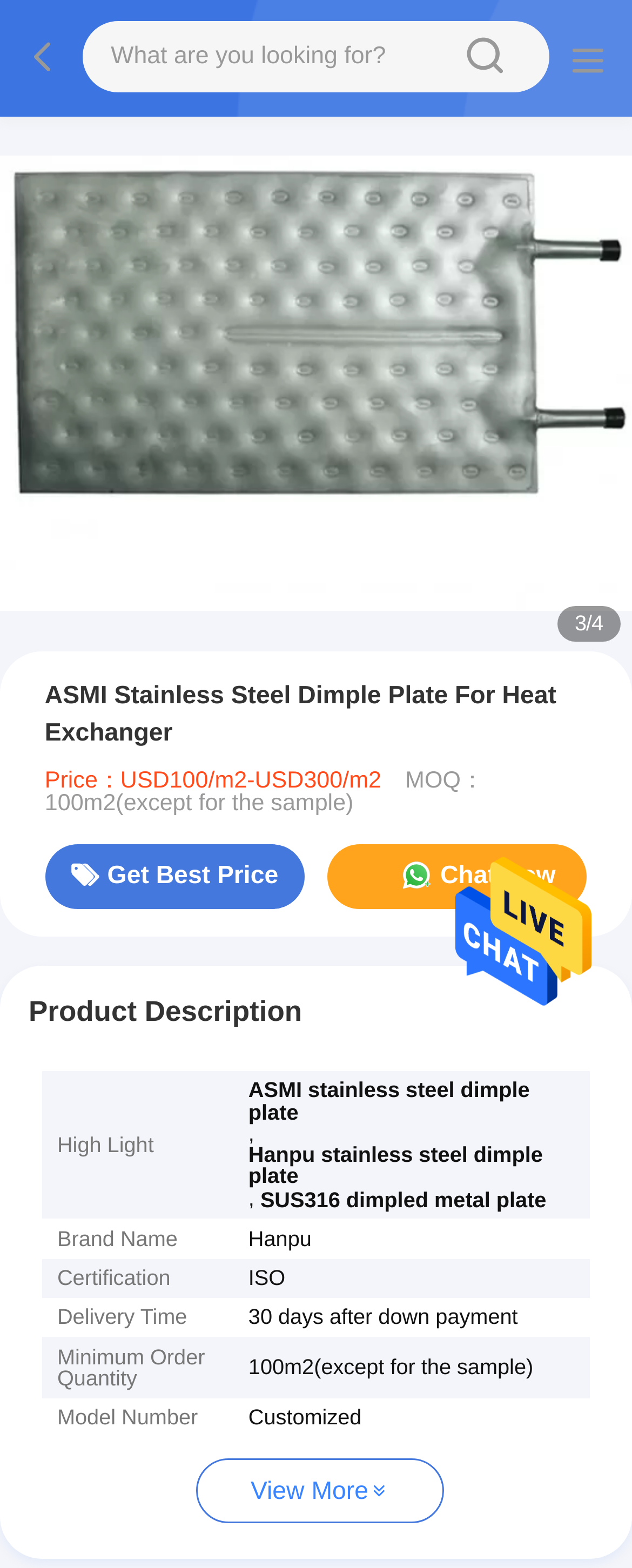Summarize the webpage with a detailed and informative caption.

This webpage is about ASMI Stainless Steel Dimple Plate For Heat Exchanger, a product from China. At the top, there is a search bar with a placeholder text "What are you looking for?" and a search button with a magnifying glass icon. 

Below the search bar, there is a heading that displays the product name "ASMI Stainless Steel Dimple Plate For Heat Exchanger". To the right of the heading, there are two links: "Price：USD100/m2-USD300/m2" and "MOQ：100m2(except for the sample)". 

Further down, there is a "Get Best Price" button and a "Chat Now" button. Below these buttons, there is a section titled "Product Description". 

The product description section is divided into a table with multiple rows. Each row has two columns: the left column displays the product specification, such as "High Light", "Brand Name", "Certification", "Delivery Time", "Minimum Order Quantity", and "Model Number", and the right column displays the corresponding product information. 

For example, the "High Light" row displays three product features: "ASMI stainless steel dimple plate", "Hanpu stainless steel dimple plate", and "SUS316 dimpled metal plate". The "Brand Name" row displays "Hanpu", and the "Certification" row displays "ISO". 

At the bottom of the page, there is a "View More" link.